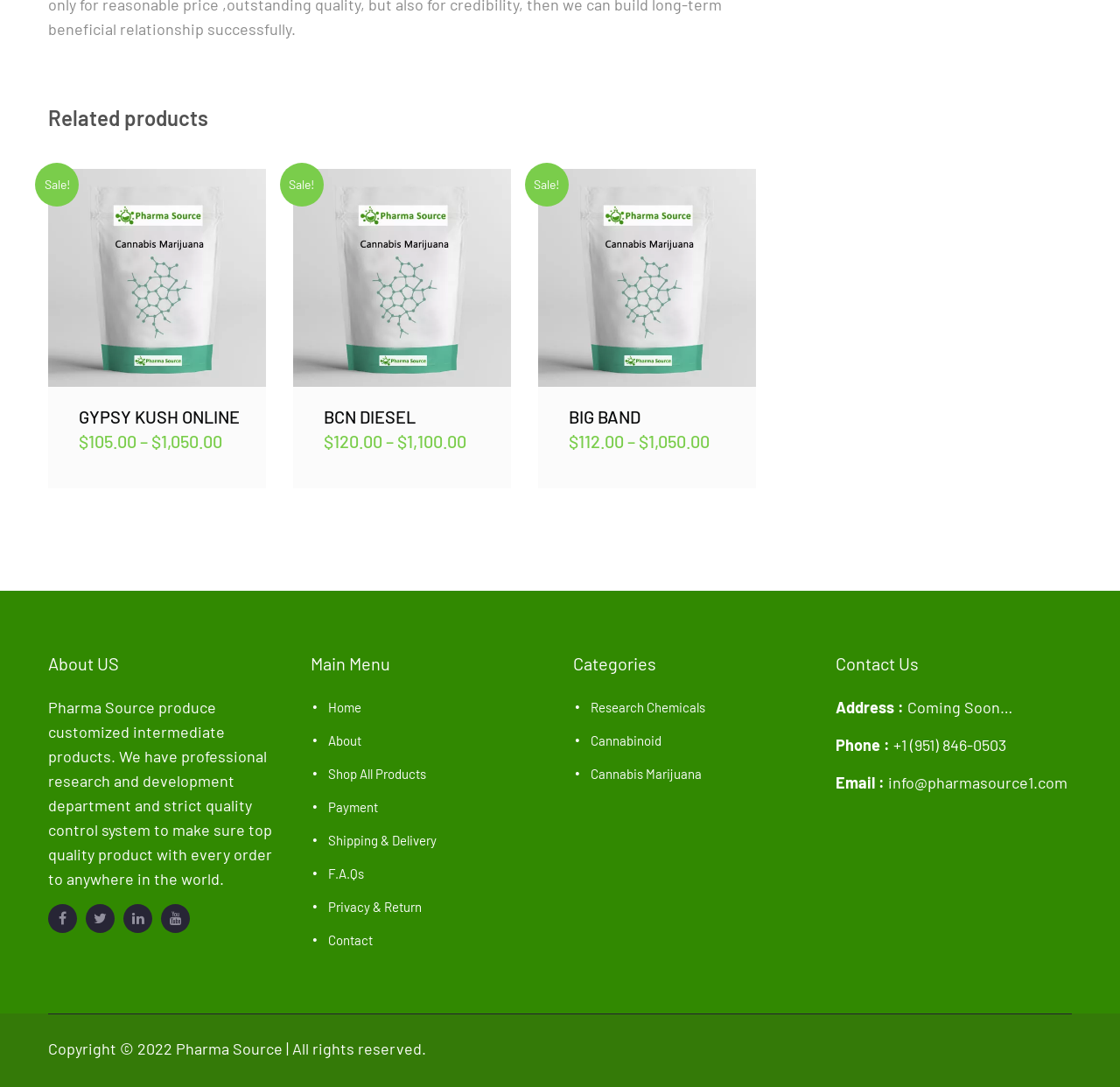What is the company name mentioned in the 'About US' section?
Use the information from the screenshot to give a comprehensive response to the question.

I looked at the 'About US' section and found a StaticText element with the company description. The company name 'Pharma Source' is mentioned in the description, so I concluded that it is the company name.